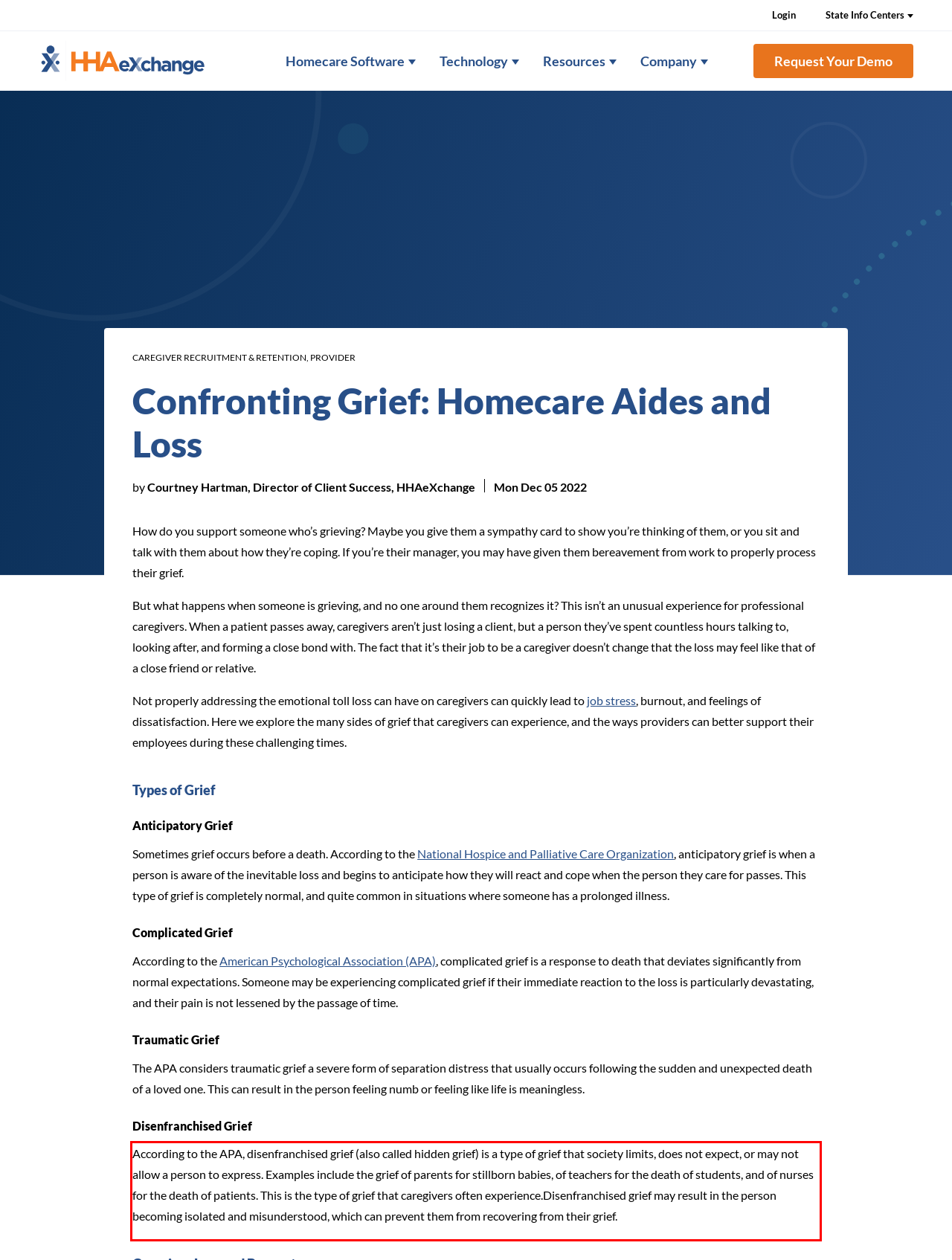Given a screenshot of a webpage with a red bounding box, extract the text content from the UI element inside the red bounding box.

According to the APA, disenfranchised grief (also called hidden grief) is a type of grief that society limits, does not expect, or may not allow a person to express. Examples include the grief of parents for stillborn babies, of teachers for the death of students, and of nurses for the death of patients. This is the type of grief that caregivers often experience.Disenfranchised grief may result in the person becoming isolated and misunderstood, which can prevent them from recovering from their grief.